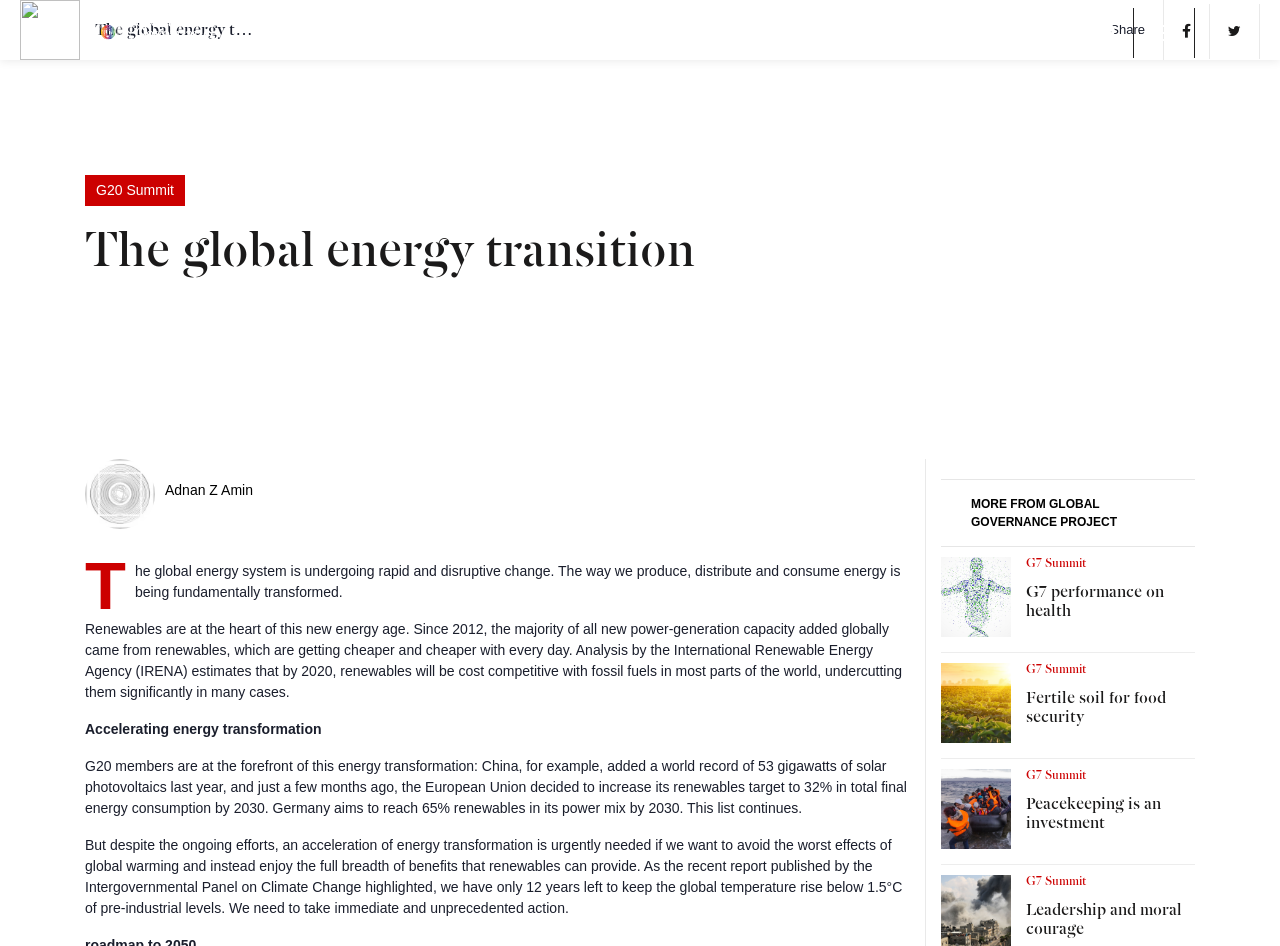Construct a thorough caption encompassing all aspects of the webpage.

The webpage is about the global energy transition, with a focus on the role of renewables in transforming the energy system. At the top, there is a header section with a logo image and several links to other pages, including G7, G20, Health, Publications, and Video. Below the header, there is a large image that spans the width of the page.

The main content of the page is divided into two sections. The first section has a heading that reads "The global energy transition" and features a brief article about the rapid and disruptive change happening in the energy system. The article highlights the growth of renewables and their increasing cost competitiveness with fossil fuels.

The second section is a list of articles or news stories, each with a heading, a brief summary, and an image. The list is organized into three columns, with each column containing several articles. The articles appear to be related to the G7 Summit and cover topics such as health, food security, and peacekeeping.

To the right of the main content, there is a sidebar with several links, including "MORE FROM GLOBAL GOVERNANCE PROJECT", which is a tab list that displays a selection of articles when clicked. The sidebar also features a few social media links.

At the bottom of the page, there is a footer section with additional links and information.